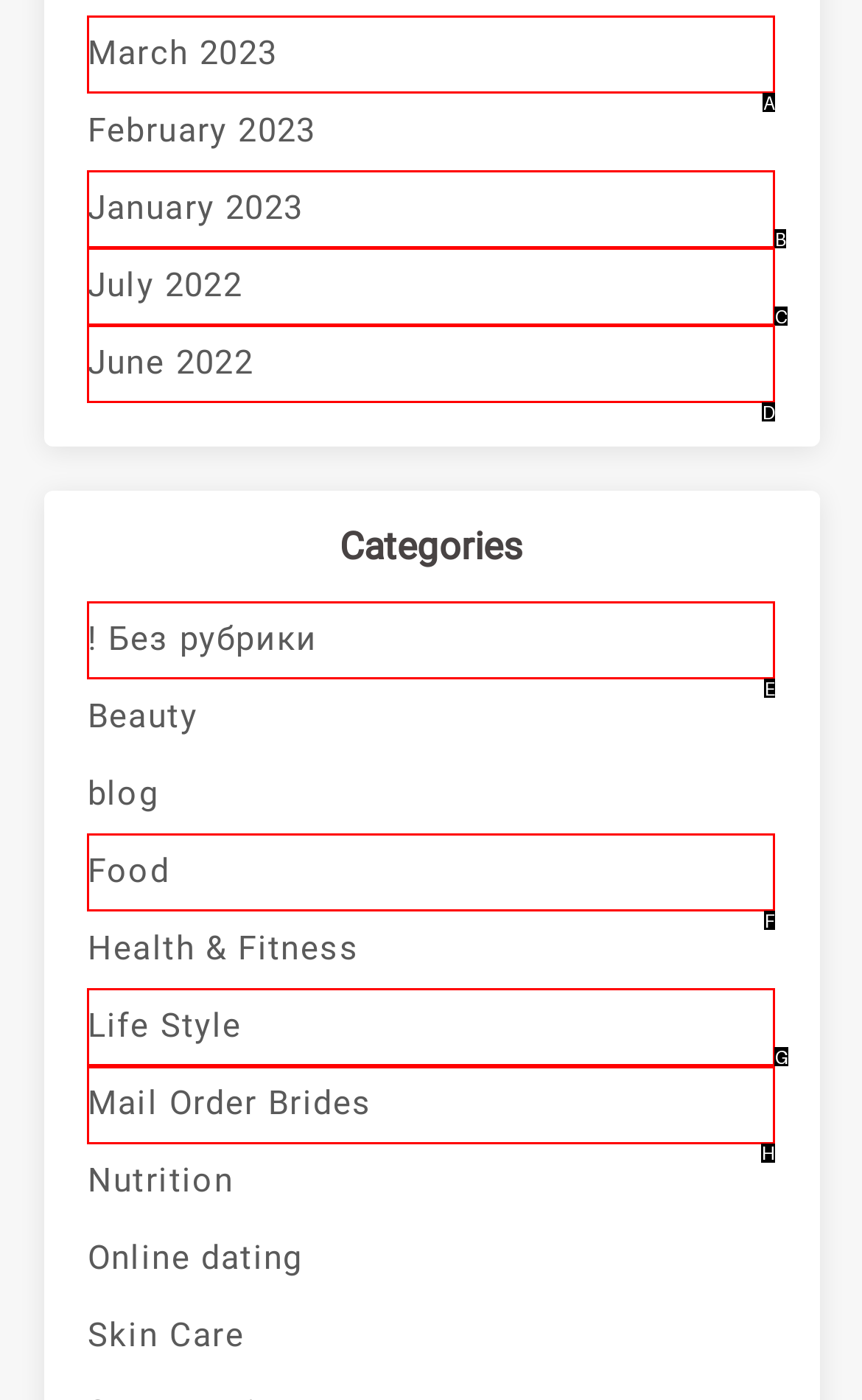Tell me which one HTML element I should click to complete the following instruction: Explore Mail Order Brides section
Answer with the option's letter from the given choices directly.

H